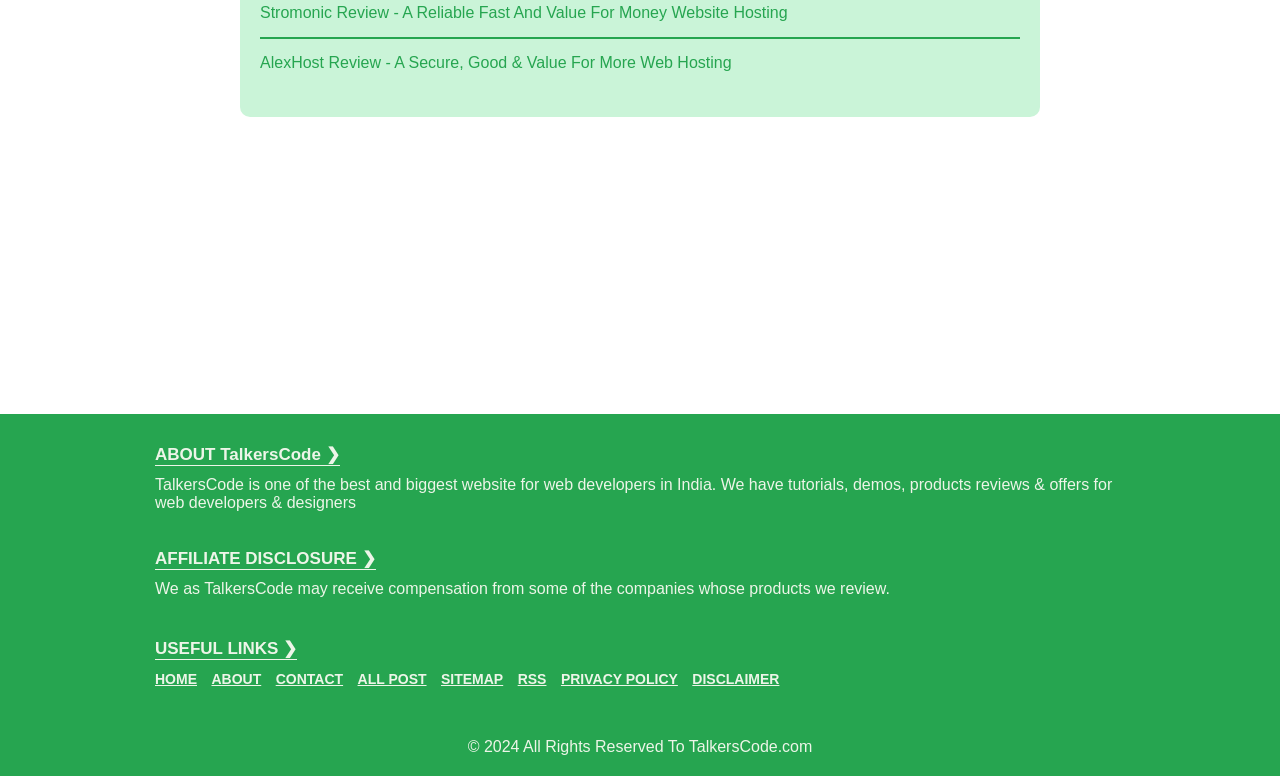Extract the bounding box coordinates of the UI element described by: "Book a Viewing". The coordinates should include four float numbers ranging from 0 to 1, e.g., [left, top, right, bottom].

None